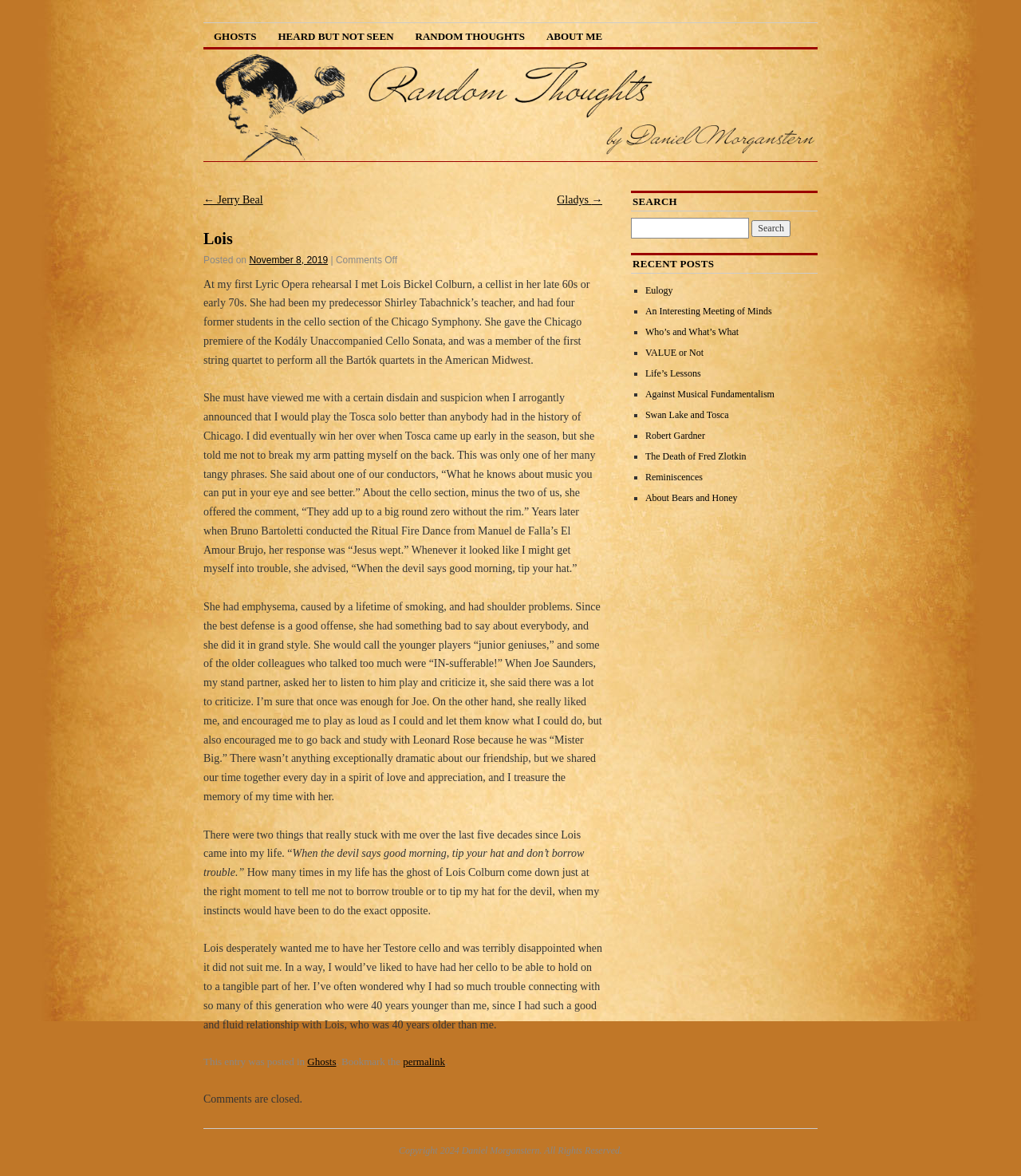What is the name of the cellist mentioned in the article?
Using the image provided, answer with just one word or phrase.

Lois Bickel Colburn